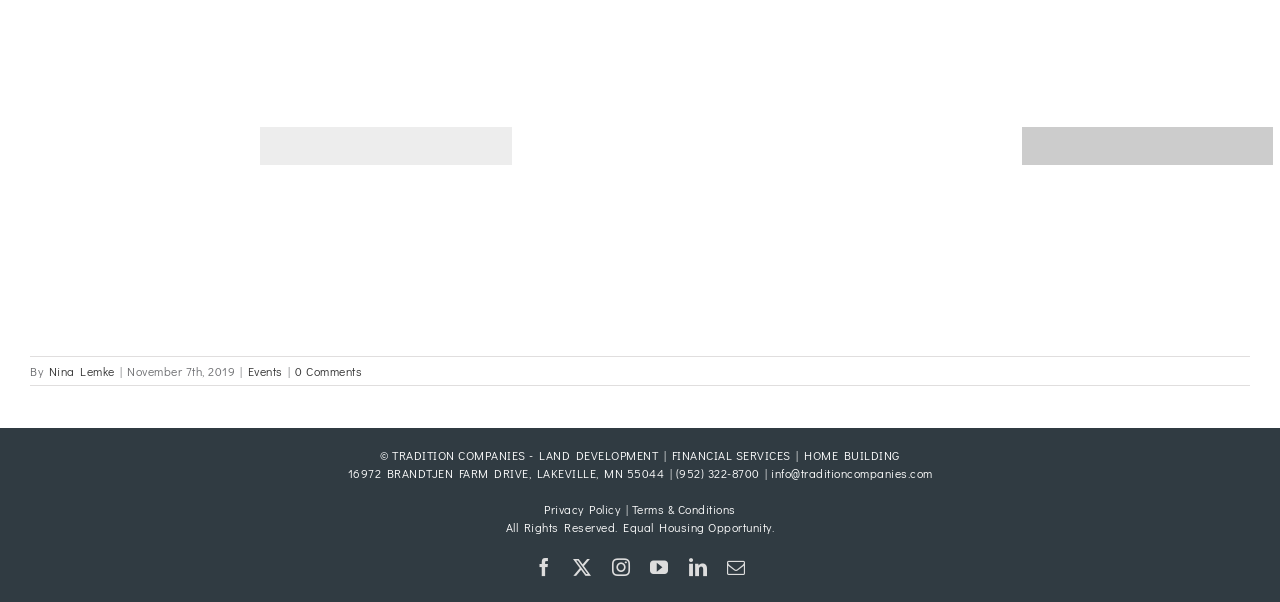Find the bounding box coordinates of the area that needs to be clicked in order to achieve the following instruction: "Click the 'Previous' button". The coordinates should be specified as four float numbers between 0 and 1, i.e., [left, top, right, bottom].

None